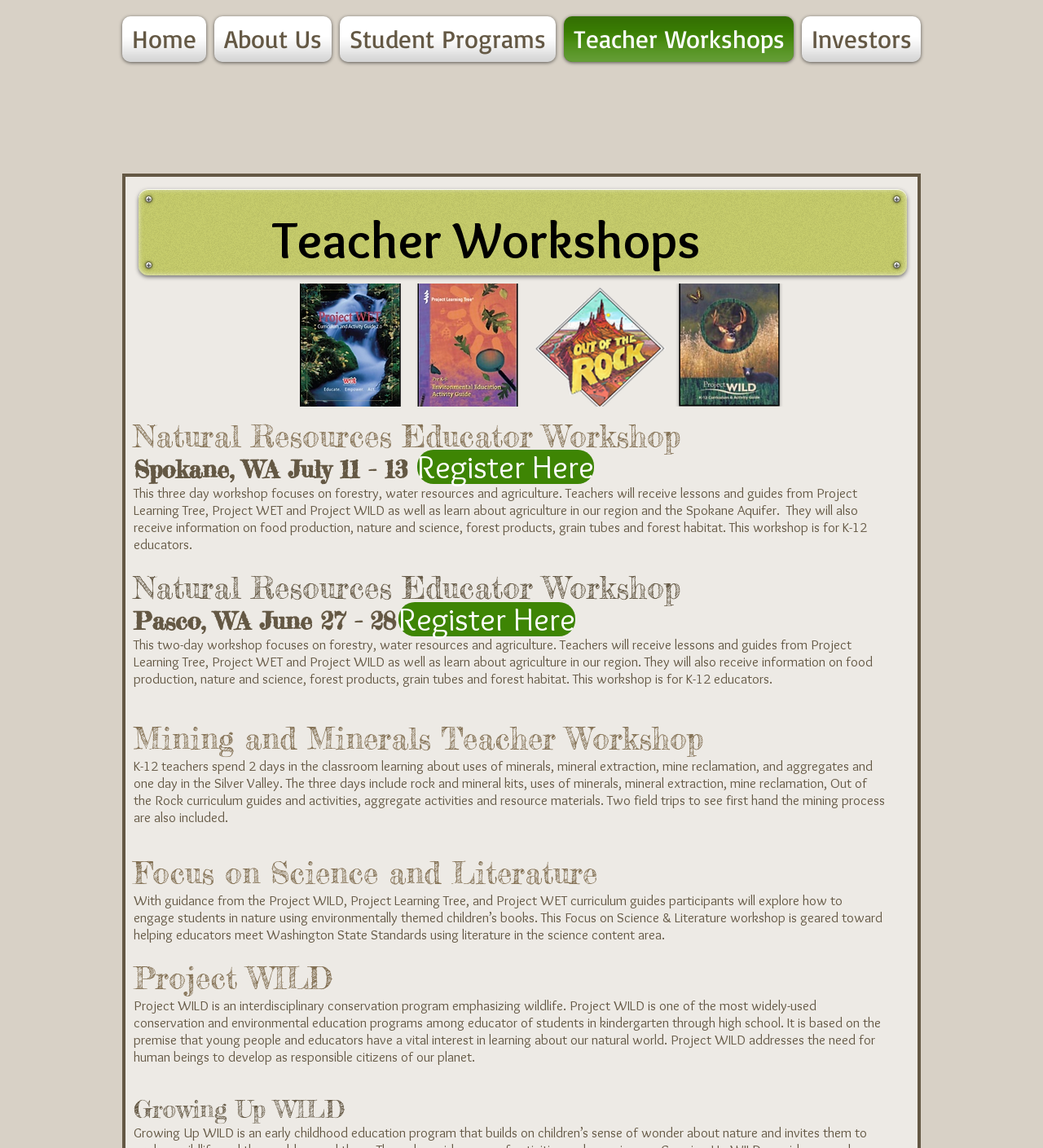Please find the bounding box coordinates for the clickable element needed to perform this instruction: "Explore 'OUR LABEL NIGHT AT THE MOJO CLUB JAZZ CAFE, HAMBURG'".

None